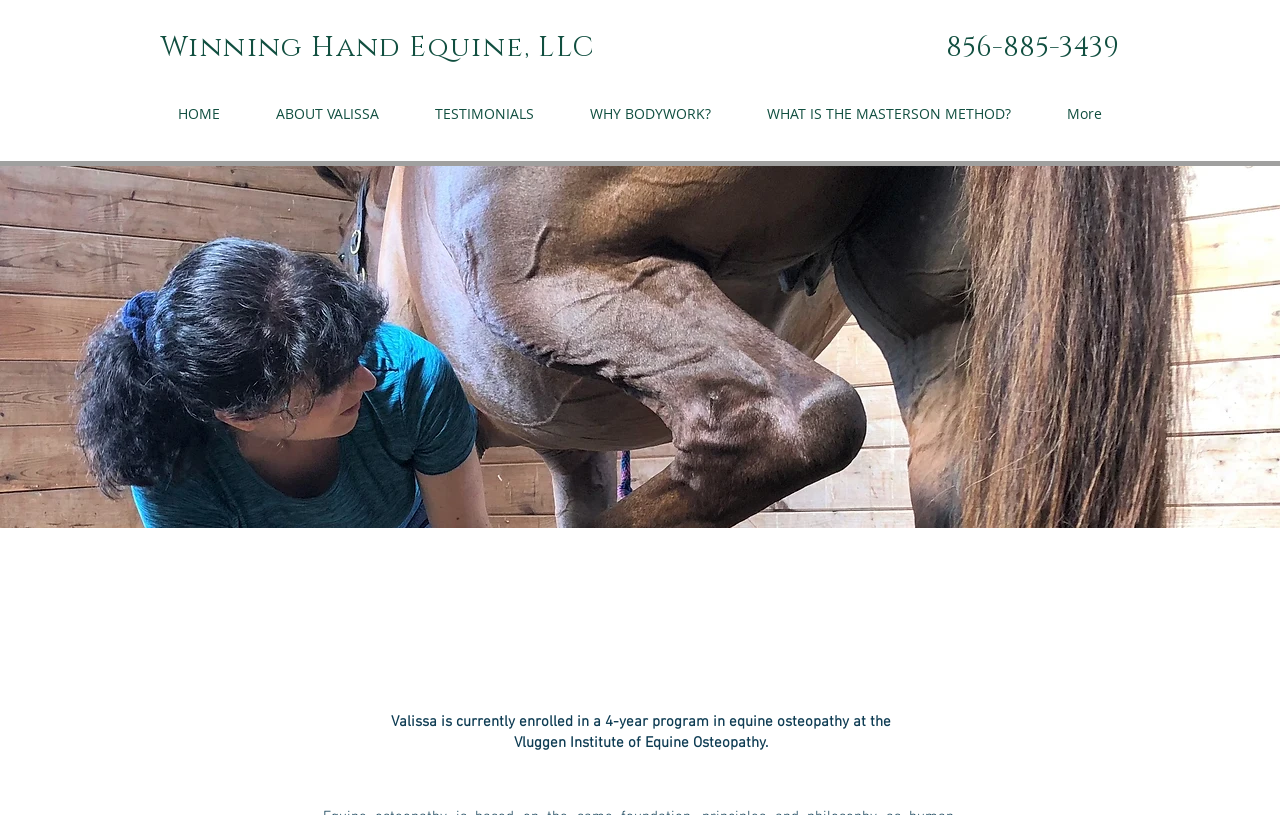Identify the bounding box coordinates of the region that should be clicked to execute the following instruction: "call the phone number".

[0.739, 0.036, 0.874, 0.081]